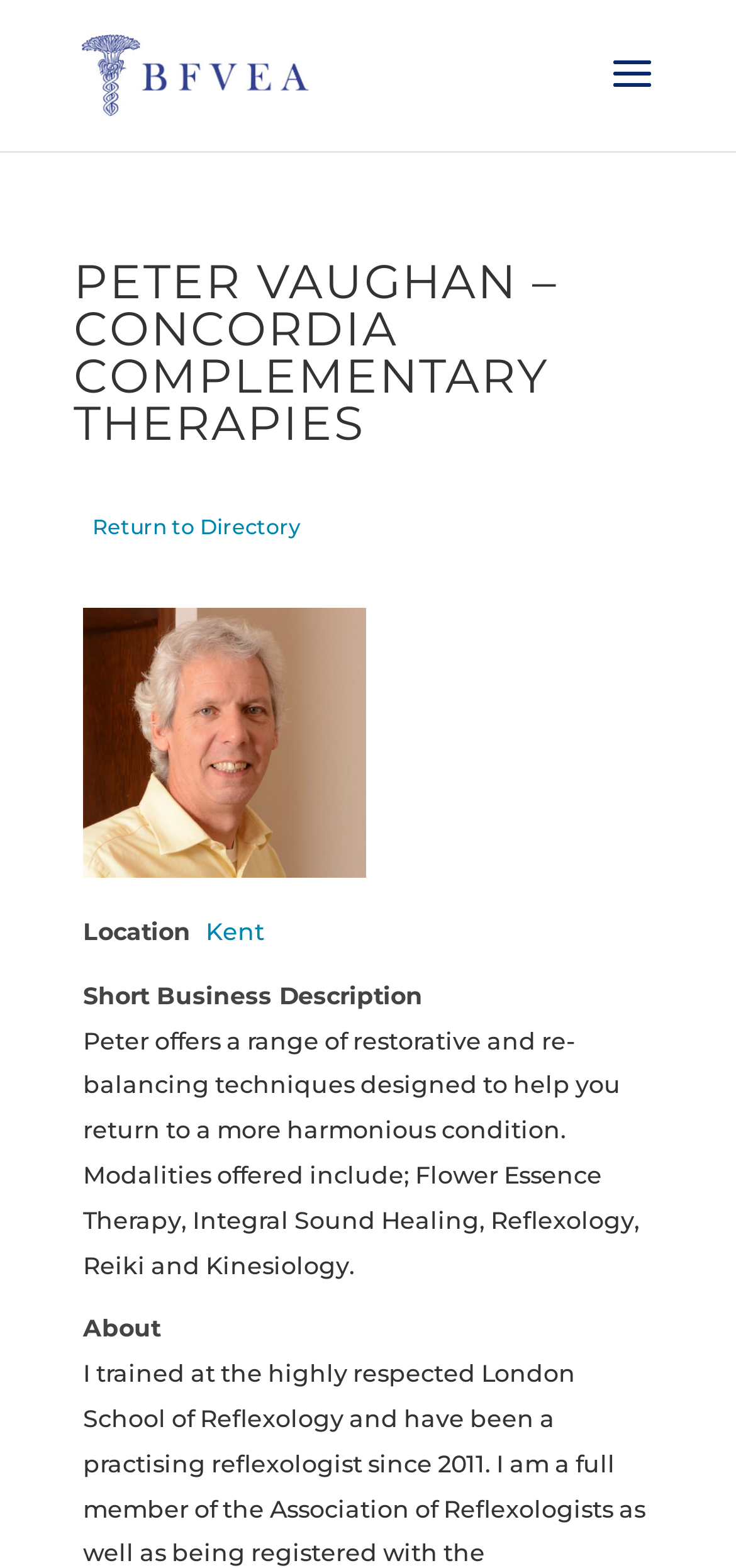What is the name of the person offering therapies?
Give a comprehensive and detailed explanation for the question.

I found the name by looking at the link 'Peter Vaughan (MAR/CNHC Reg'd)' which suggests that Peter Vaughan is the person offering therapies.